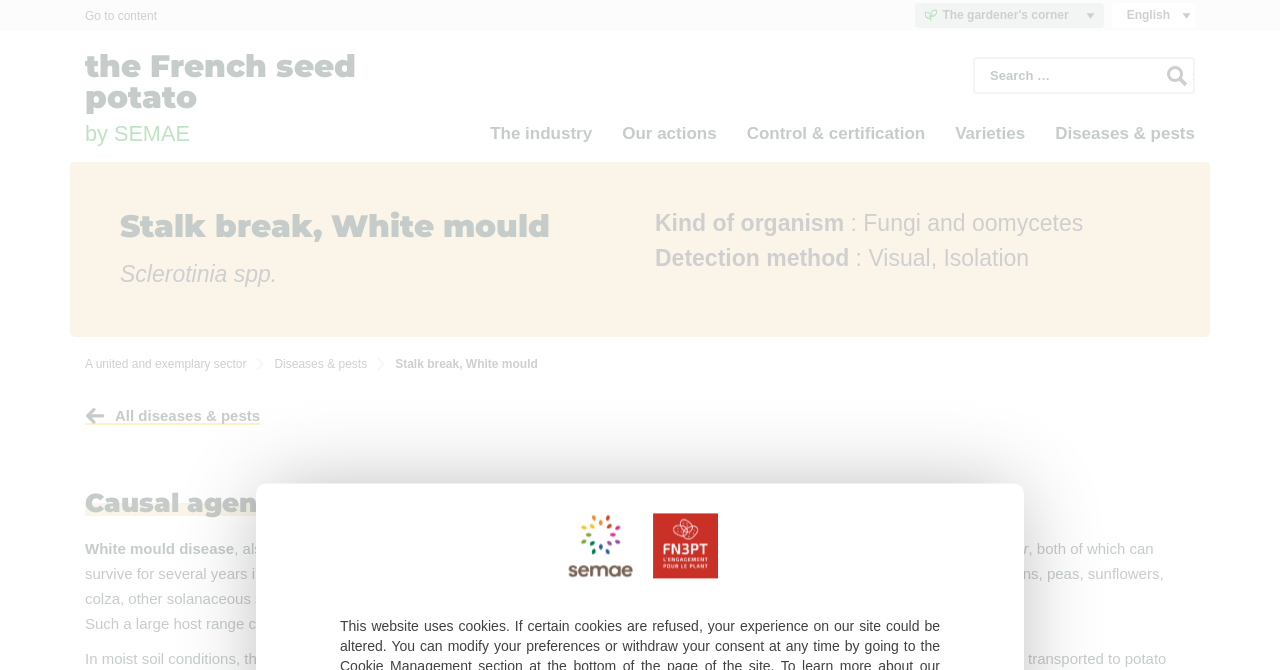Provide the bounding box coordinates of the HTML element described by the text: "EnglishFrançaisEnglish". The coordinates should be in the format [left, top, right, bottom] with values between 0 and 1.

[0.868, 0.004, 0.934, 0.042]